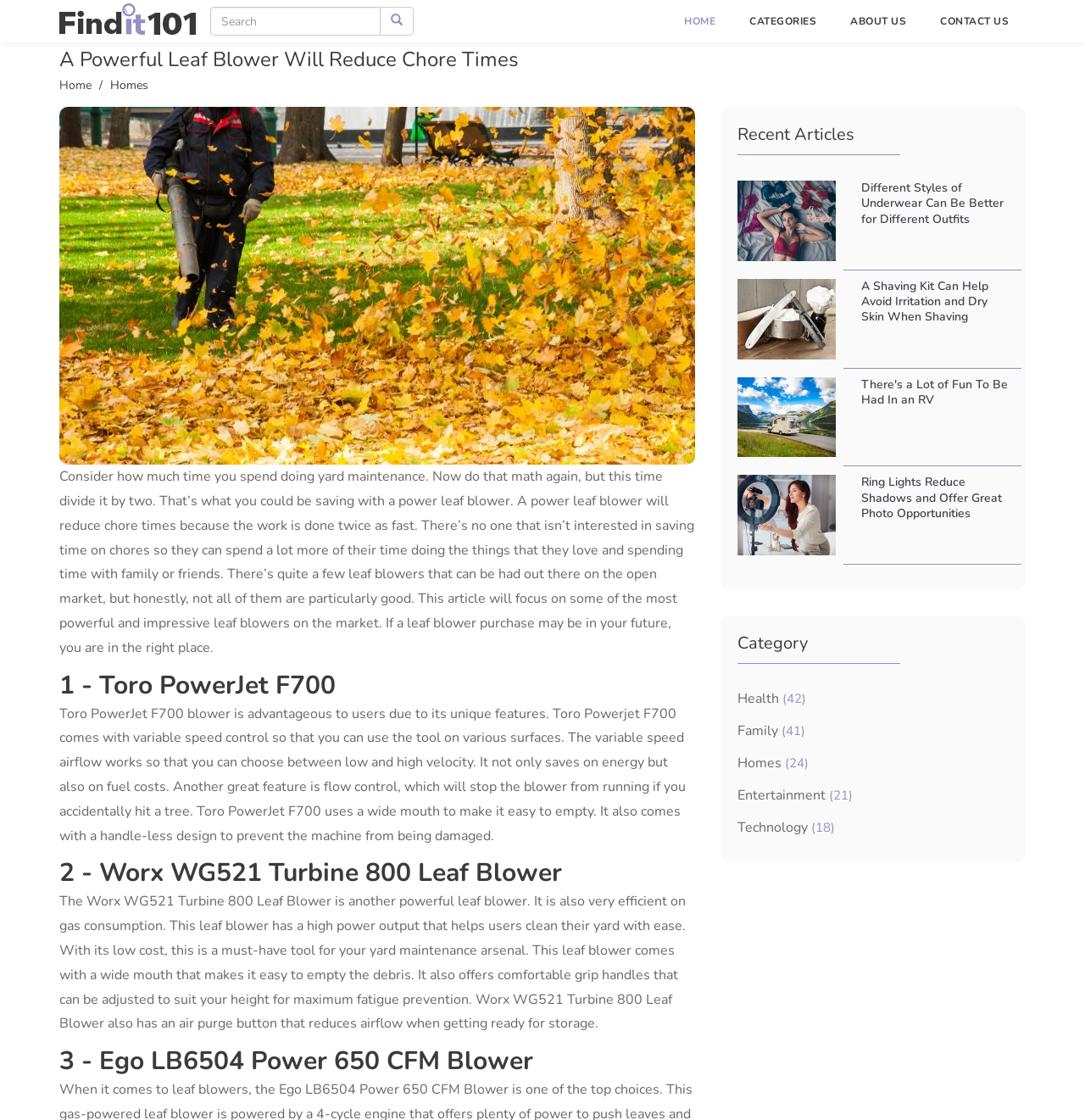Identify and extract the heading text of the webpage.

A Powerful Leaf Blower Will Reduce Chore Times